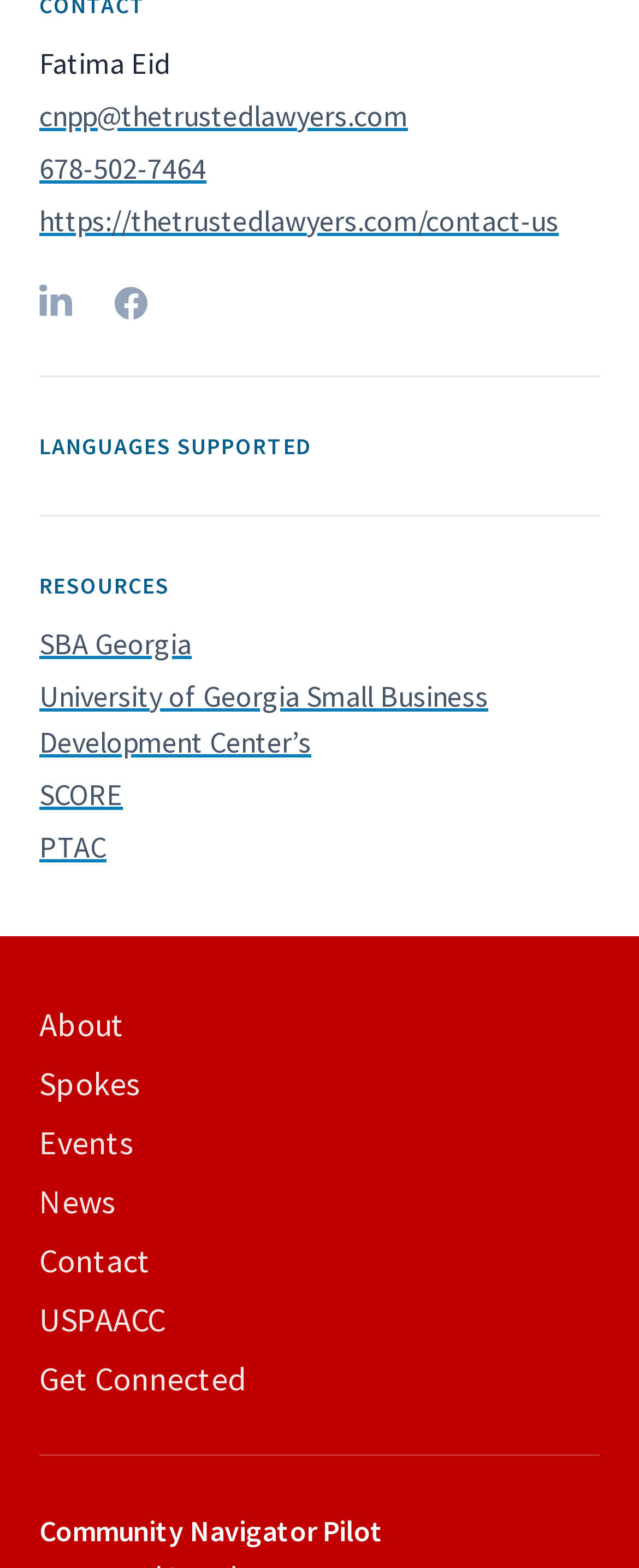Specify the bounding box coordinates of the area that needs to be clicked to achieve the following instruction: "Check the LinkedIn profile".

[0.062, 0.181, 0.113, 0.202]